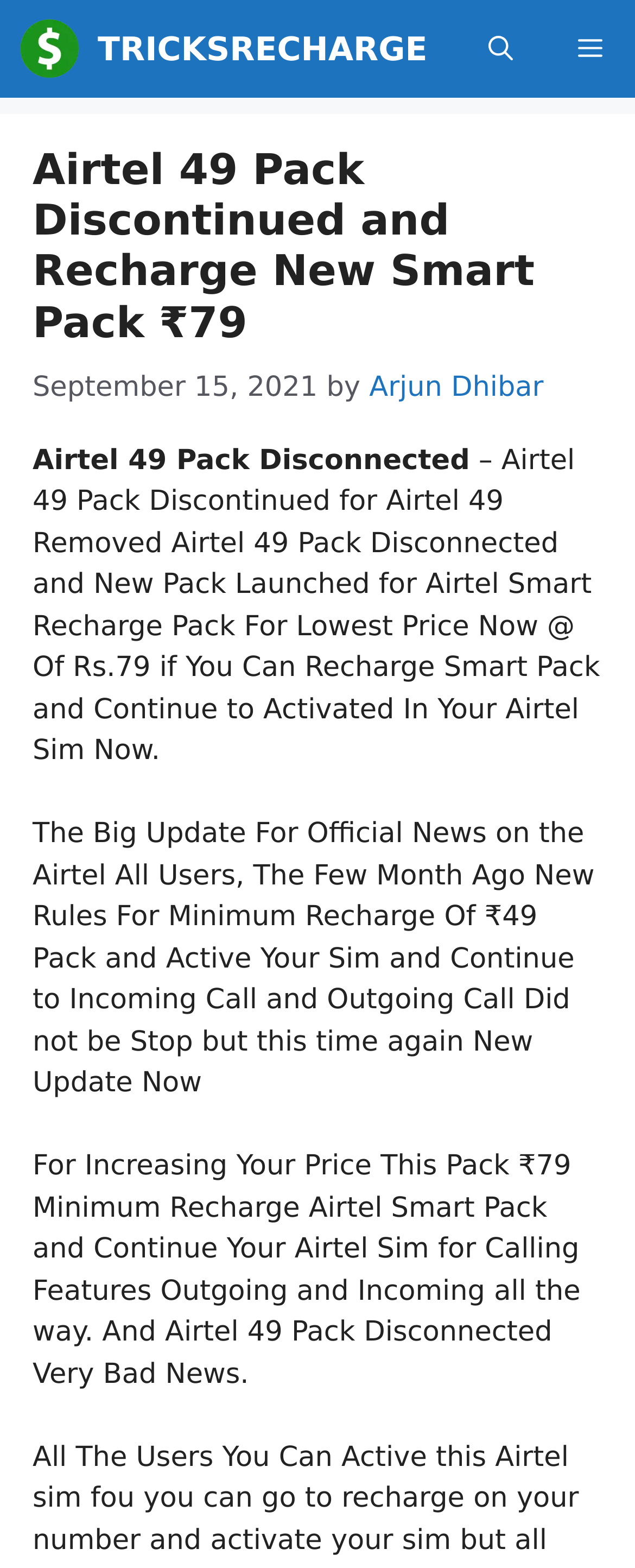What is the date of the article?
Please give a detailed and elaborate answer to the question based on the image.

The question is asking about the date of the article. From the webpage, we can see that the static text 'September 15, 2021' is mentioned as the date of the article.